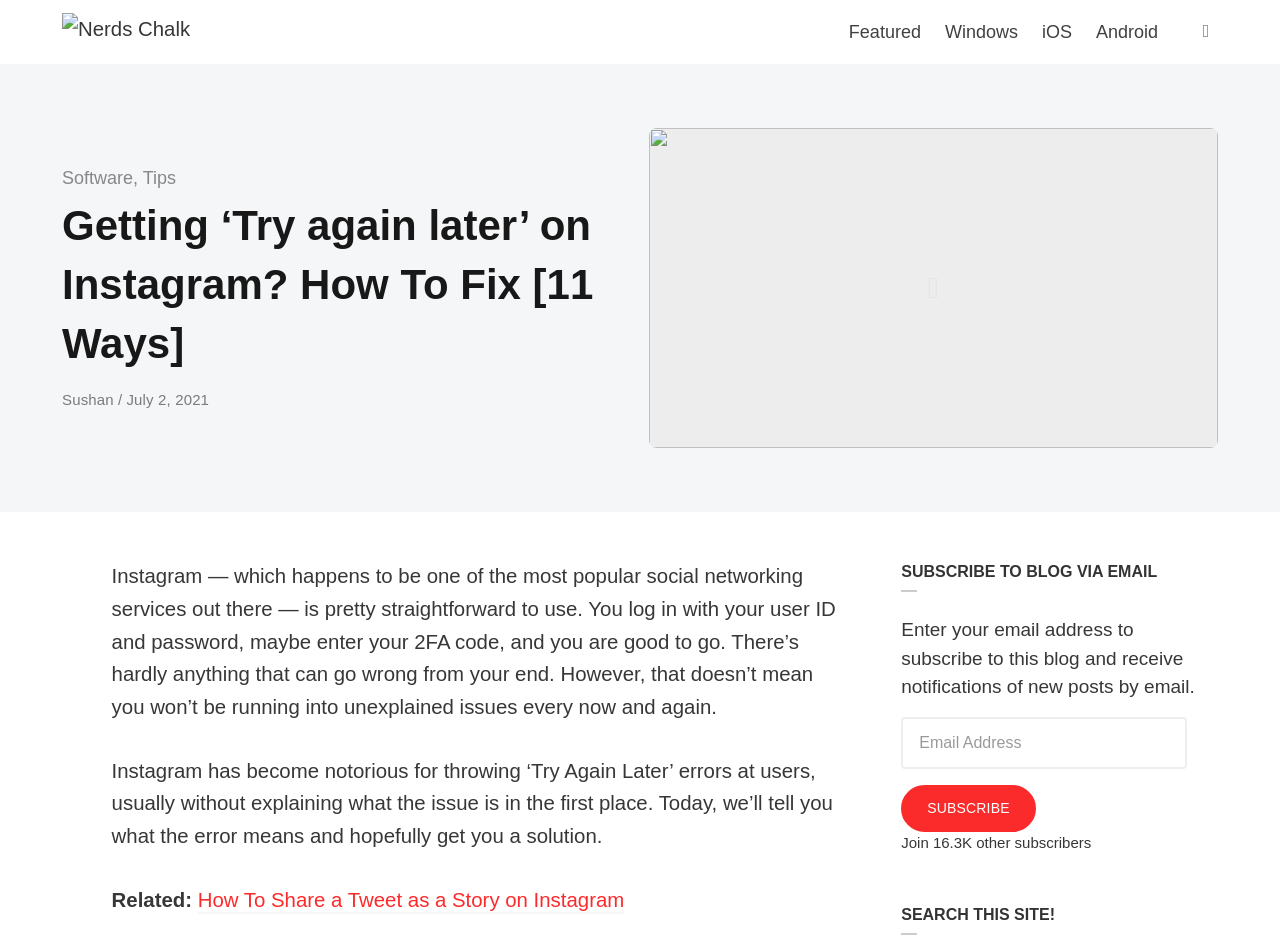Determine the bounding box coordinates for the clickable element required to fulfill the instruction: "Subscribe to the blog via email". Provide the coordinates as four float numbers between 0 and 1, i.e., [left, top, right, bottom].

[0.704, 0.838, 0.809, 0.889]